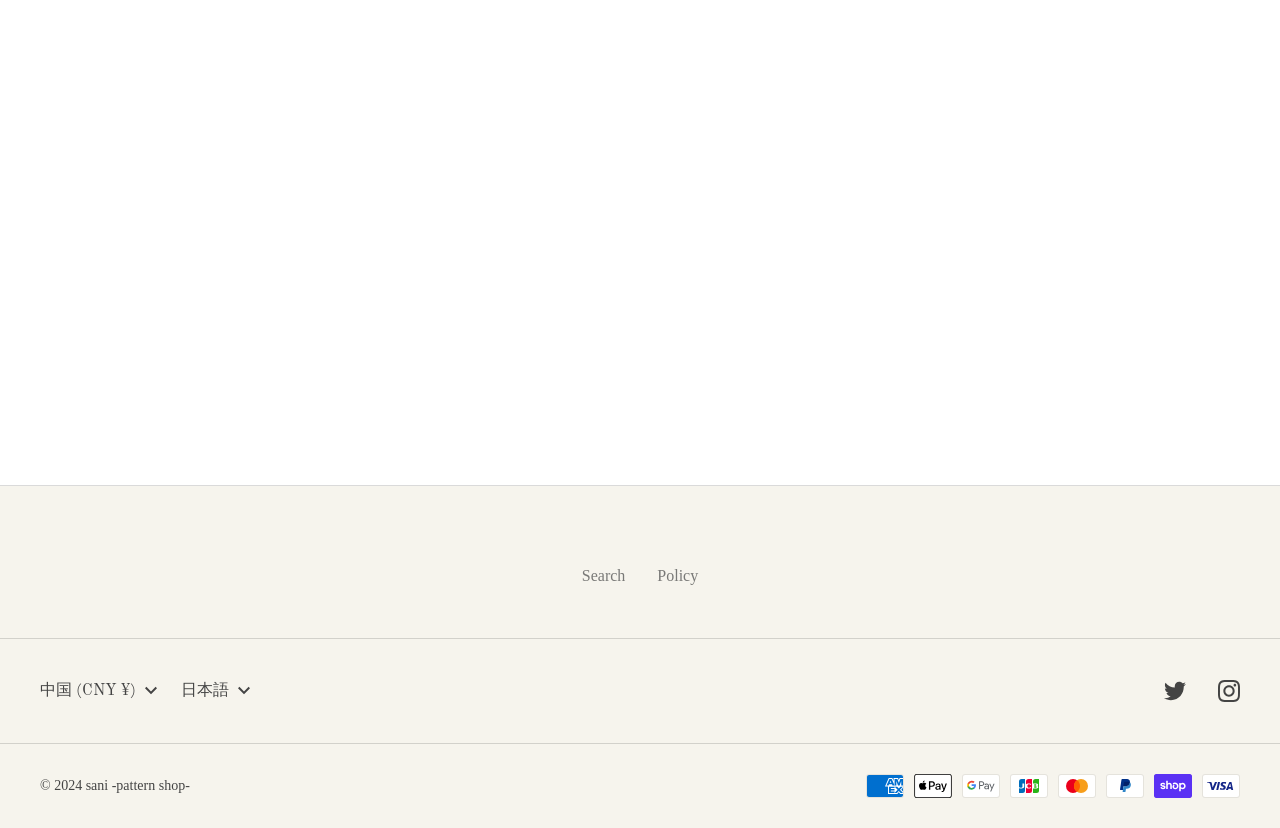What is the currency used on this website?
Based on the screenshot, respond with a single word or phrase.

CNY